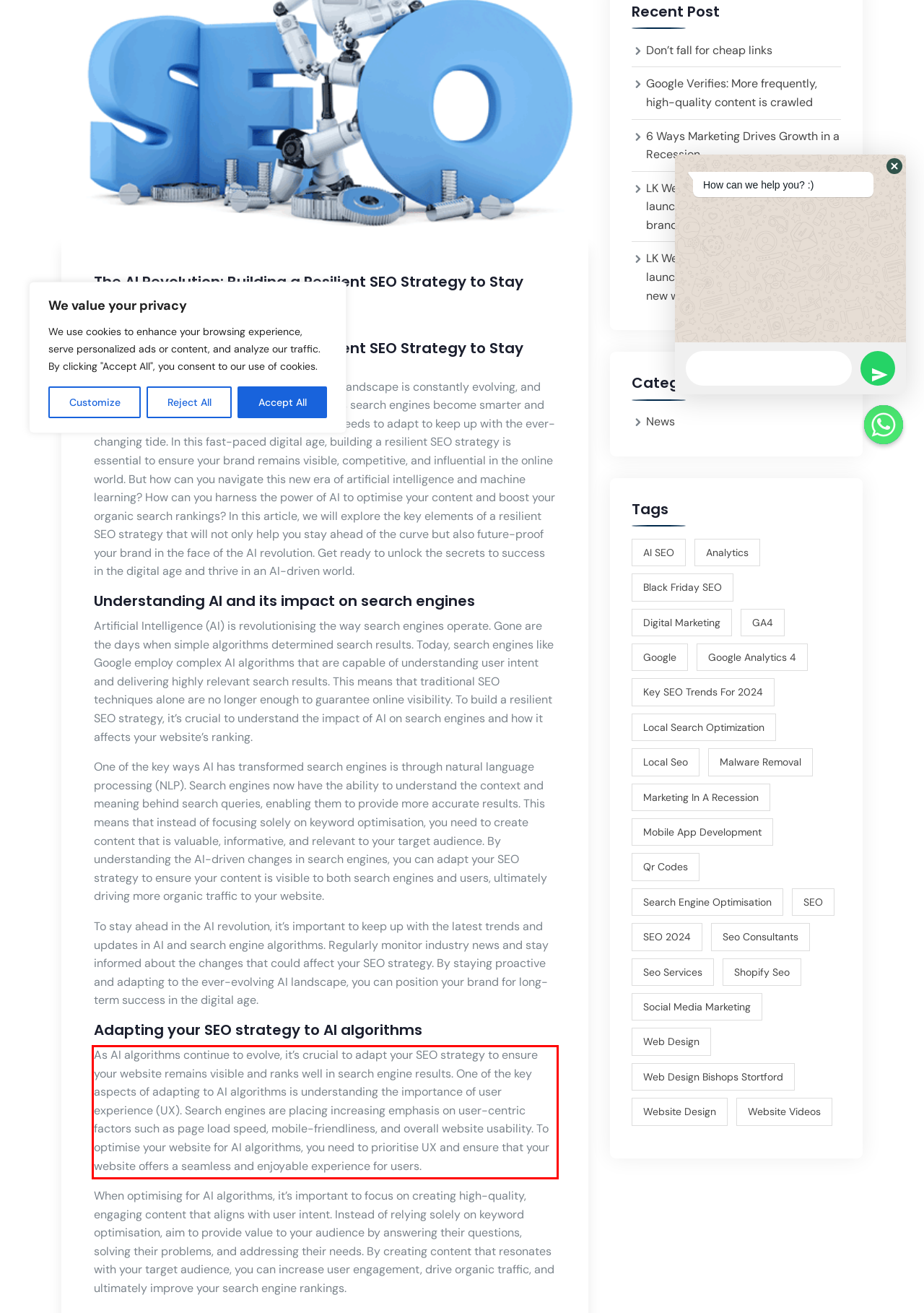Identify the text inside the red bounding box on the provided webpage screenshot by performing OCR.

As AI algorithms continue to evolve, it’s crucial to adapt your SEO strategy to ensure your website remains visible and ranks well in search engine results. One of the key aspects of adapting to AI algorithms is understanding the importance of user experience (UX). Search engines are placing increasing emphasis on user-centric factors such as page load speed, mobile-friendliness, and overall website usability. To optimise your website for AI algorithms, you need to prioritise UX and ensure that your website offers a seamless and enjoyable experience for users.